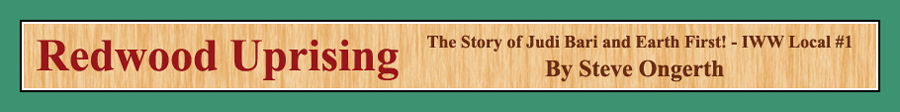Who is the author of the webpage content?
Offer a detailed and exhaustive answer to the question.

The author's name, Steve Ongerth, is included in the webpage header, attributing the work to them and establishing credibility, as mentioned in the caption.